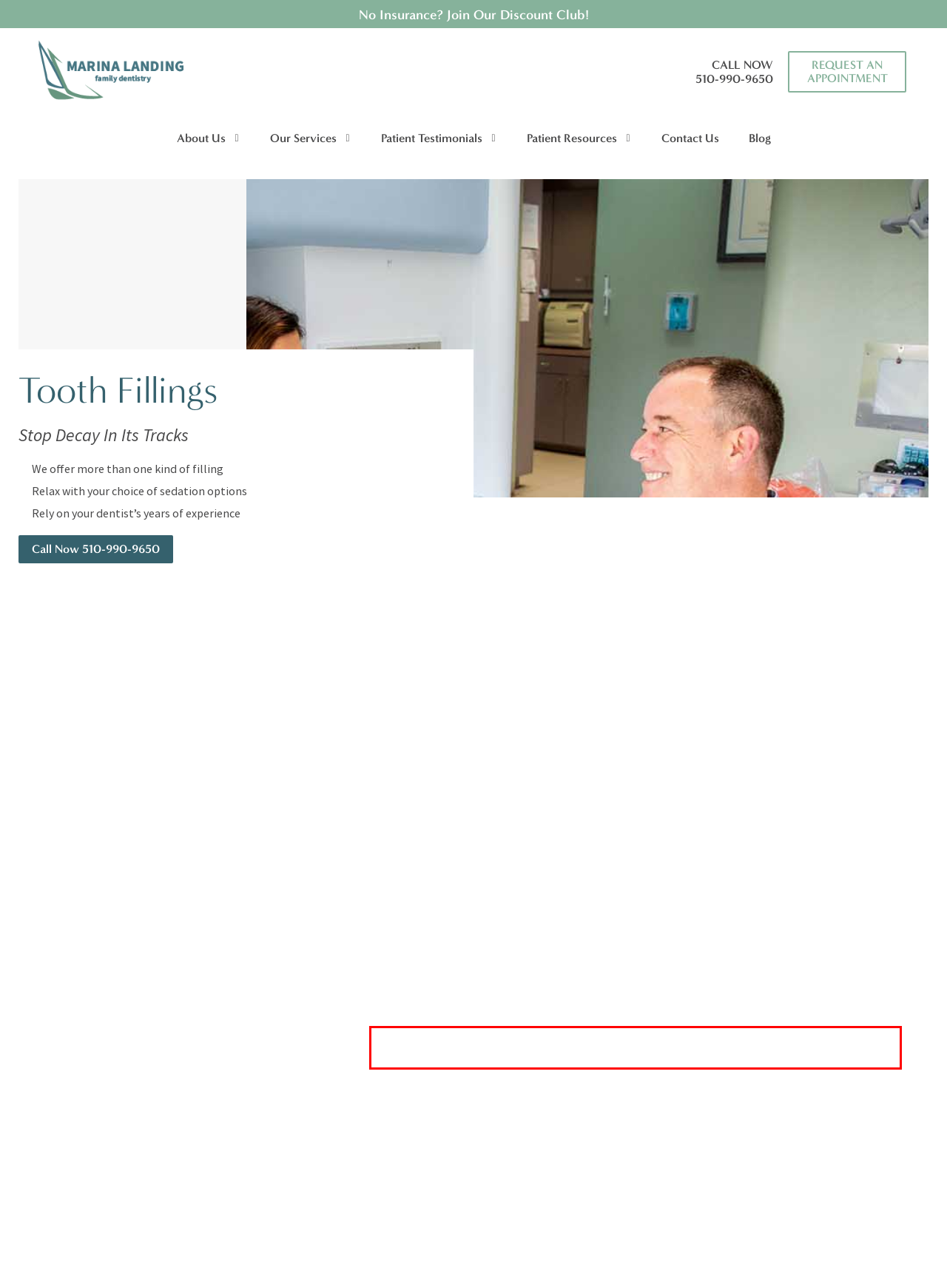Using the provided screenshot of a webpage, recognize the text inside the red rectangle bounding box by performing OCR.

If you think you might need a tooth filled, call Marina Landing Family Dentistry today at 510-990-9650. We’re conveniently located on Marina Village Parkway, right next to the bay near the boats.